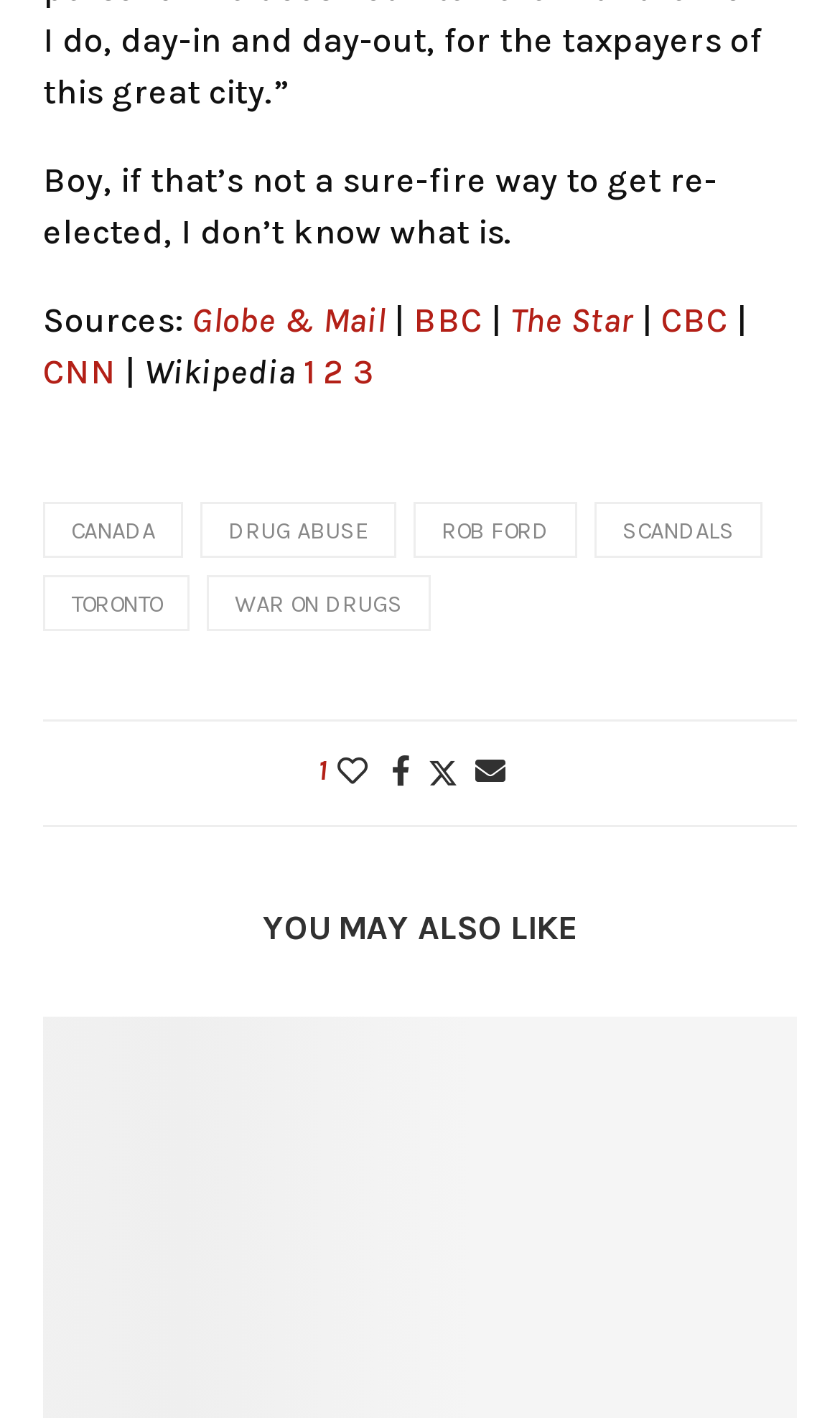How many sources are mentioned?
Answer with a single word or phrase, using the screenshot for reference.

5